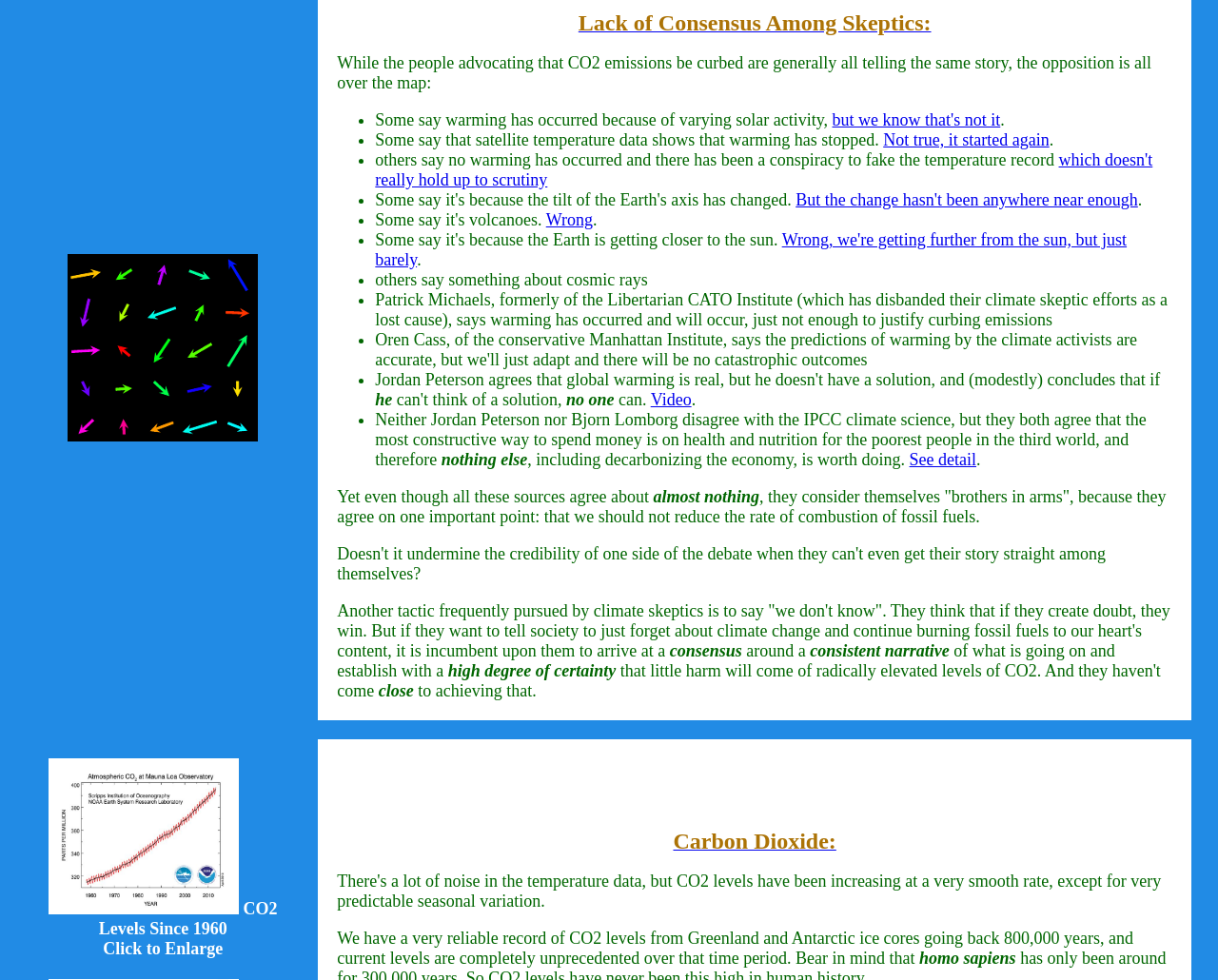Based on the provided description, "Service Areas", find the bounding box of the corresponding UI element in the screenshot.

None